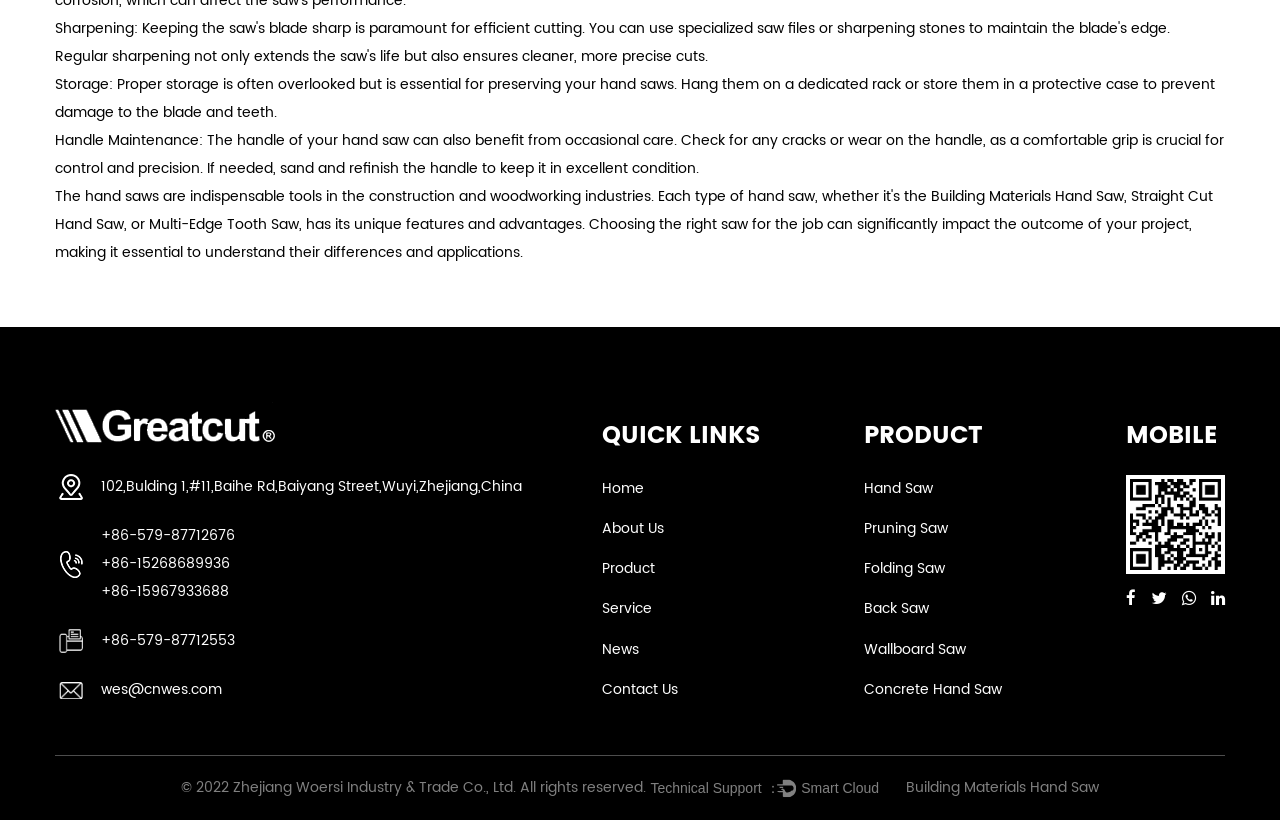Determine the bounding box for the UI element as described: "Assignment Help Services". The coordinates should be represented as four float numbers between 0 and 1, formatted as [left, top, right, bottom].

None